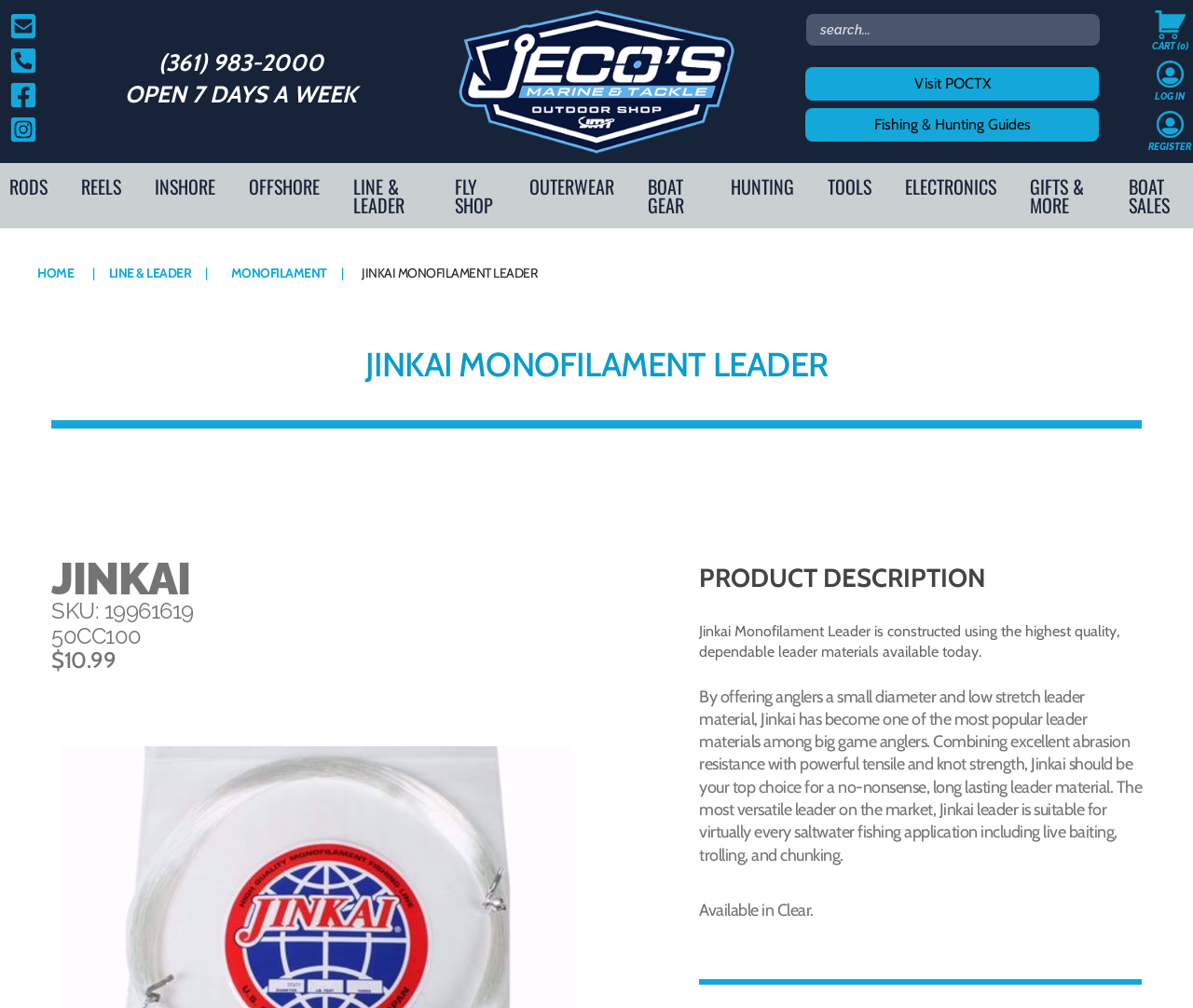Determine the bounding box coordinates for the region that must be clicked to execute the following instruction: "Search store".

[0.676, 0.014, 0.922, 0.045]